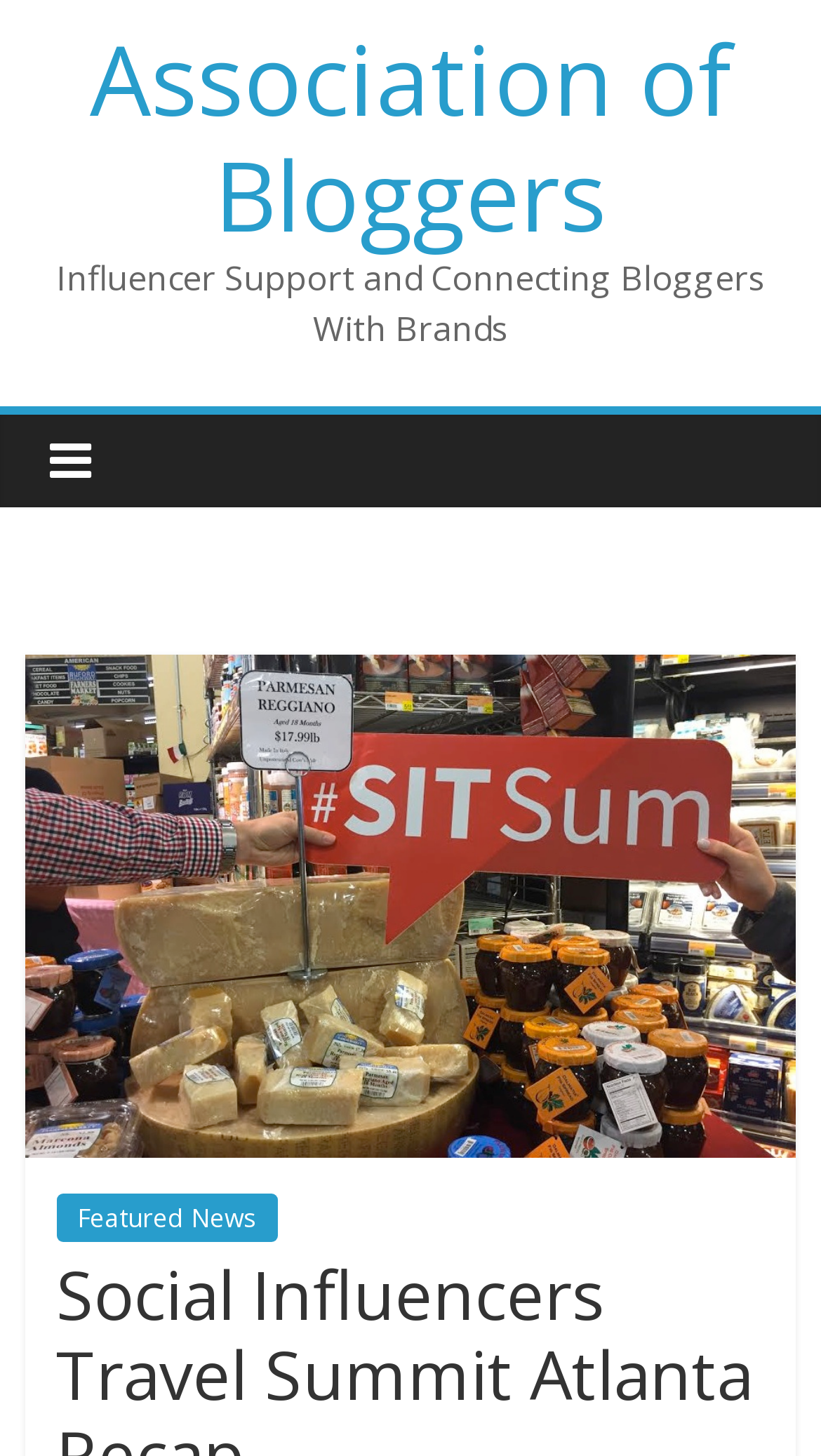Calculate the bounding box coordinates of the UI element given the description: "Featured News".

[0.068, 0.82, 0.338, 0.853]